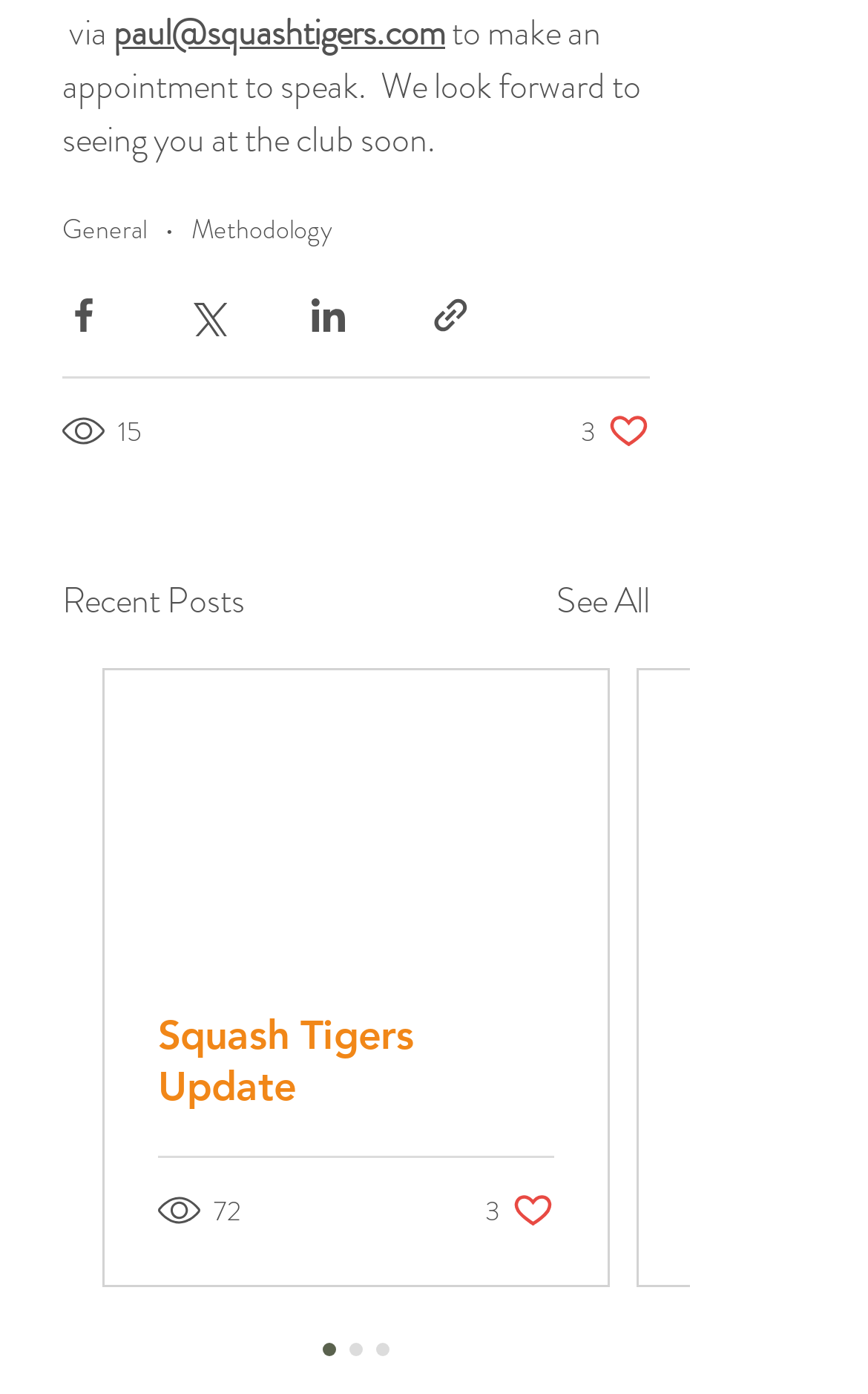How many views does the post have?
Please answer the question as detailed as possible based on the image.

The view count can be found in the middle section of the webpage, where it says '15 views' next to an image.